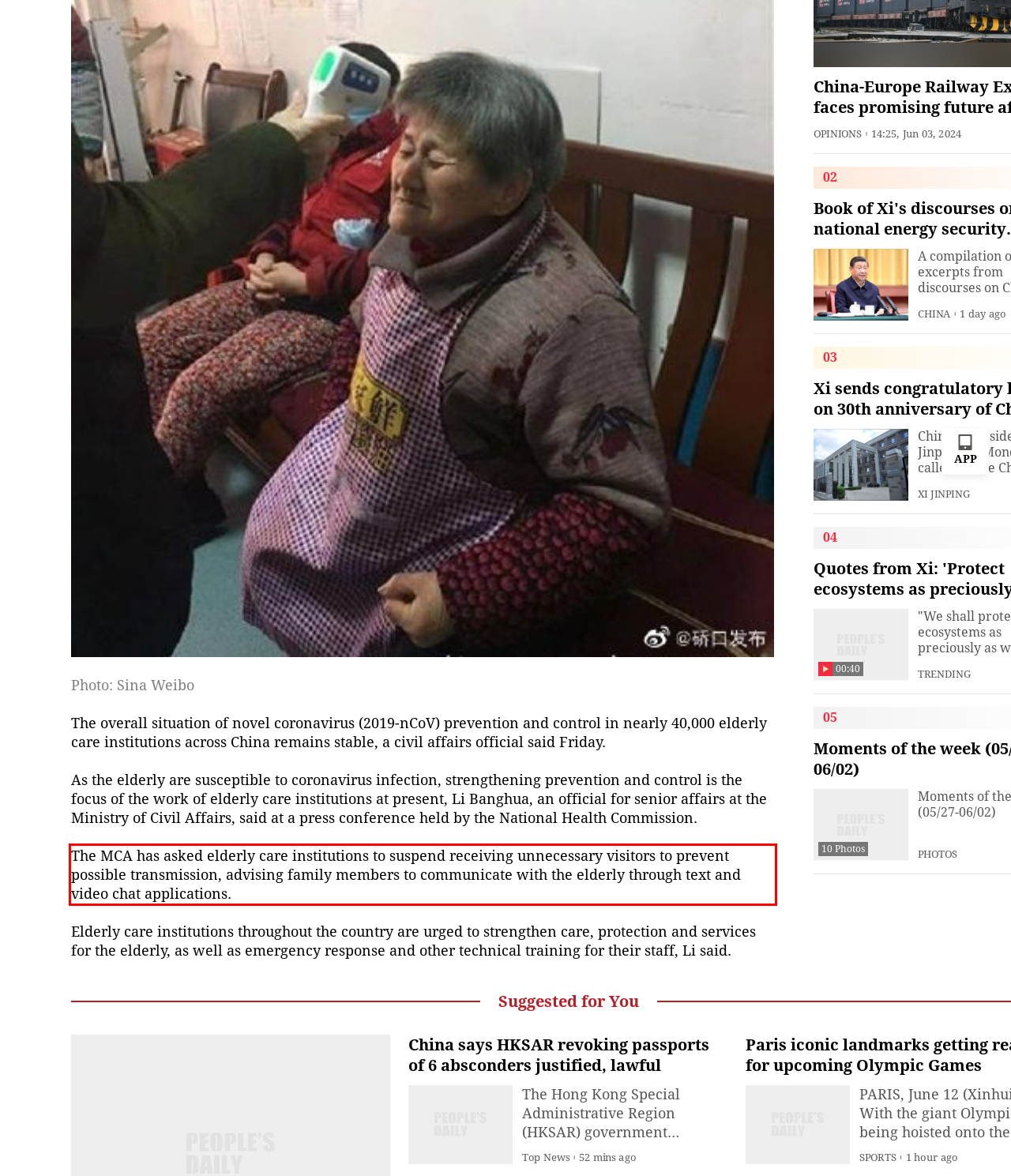Please identify and extract the text content from the UI element encased in a red bounding box on the provided webpage screenshot.

The MCA has asked elderly care institutions to suspend receiving unnecessary visitors to prevent possible transmission, advising family members to communicate with the elderly through text and video chat applications.